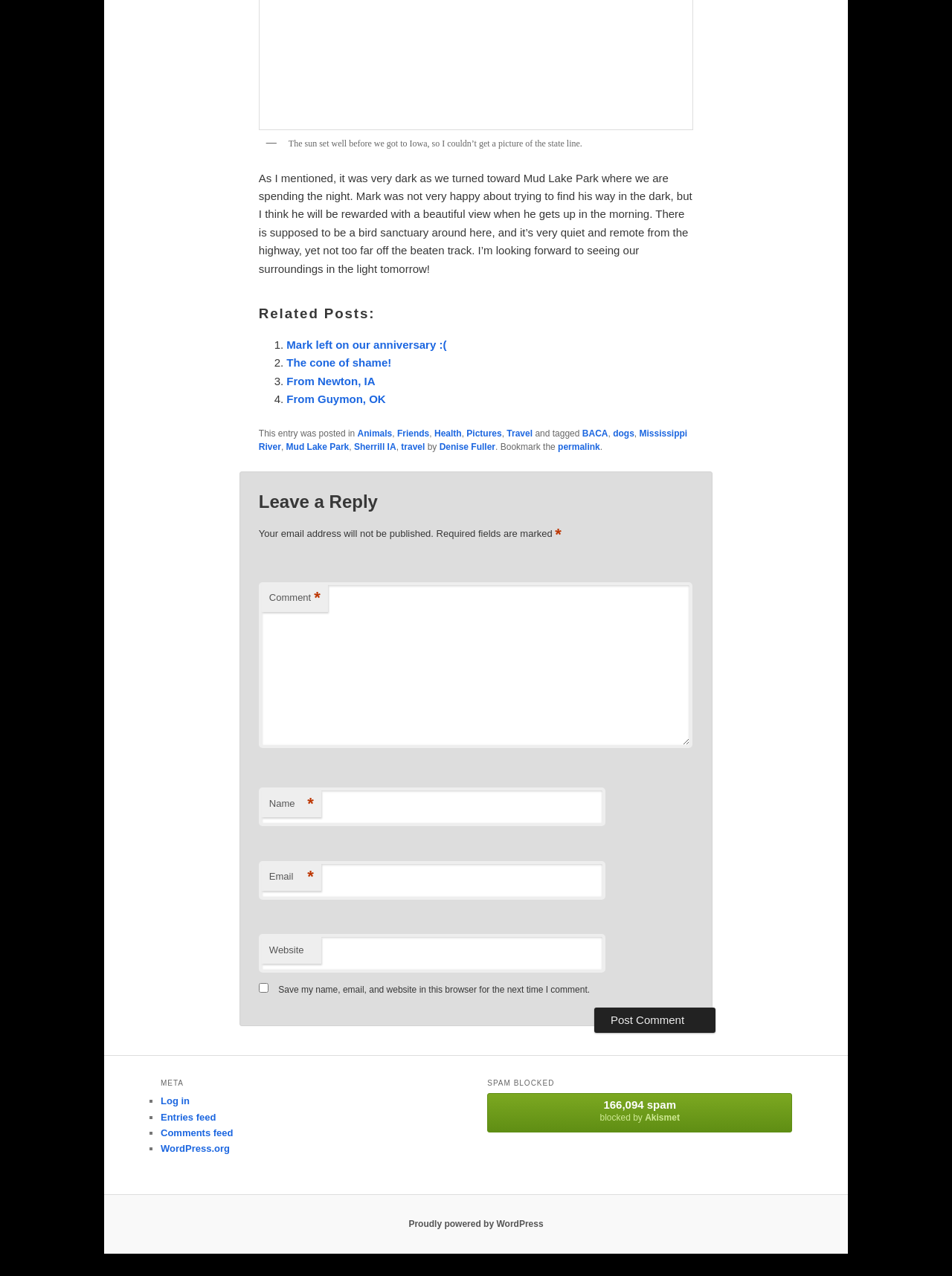Using the description "Health", locate and provide the bounding box of the UI element.

[0.456, 0.336, 0.485, 0.344]